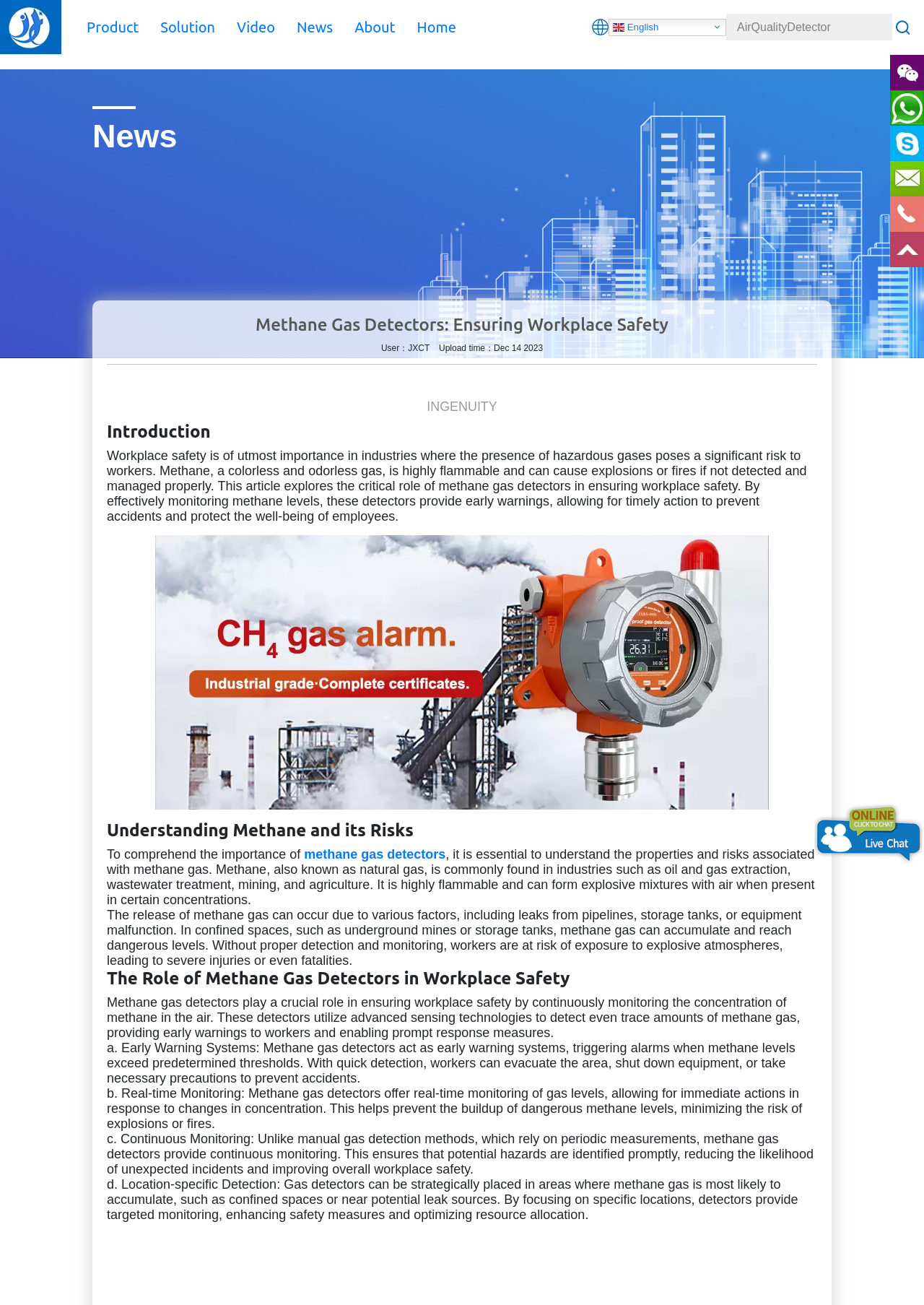Using the provided description: "methane gas detectors", find the bounding box coordinates of the corresponding UI element. The output should be four float numbers between 0 and 1, in the format [left, top, right, bottom].

[0.329, 0.649, 0.482, 0.66]